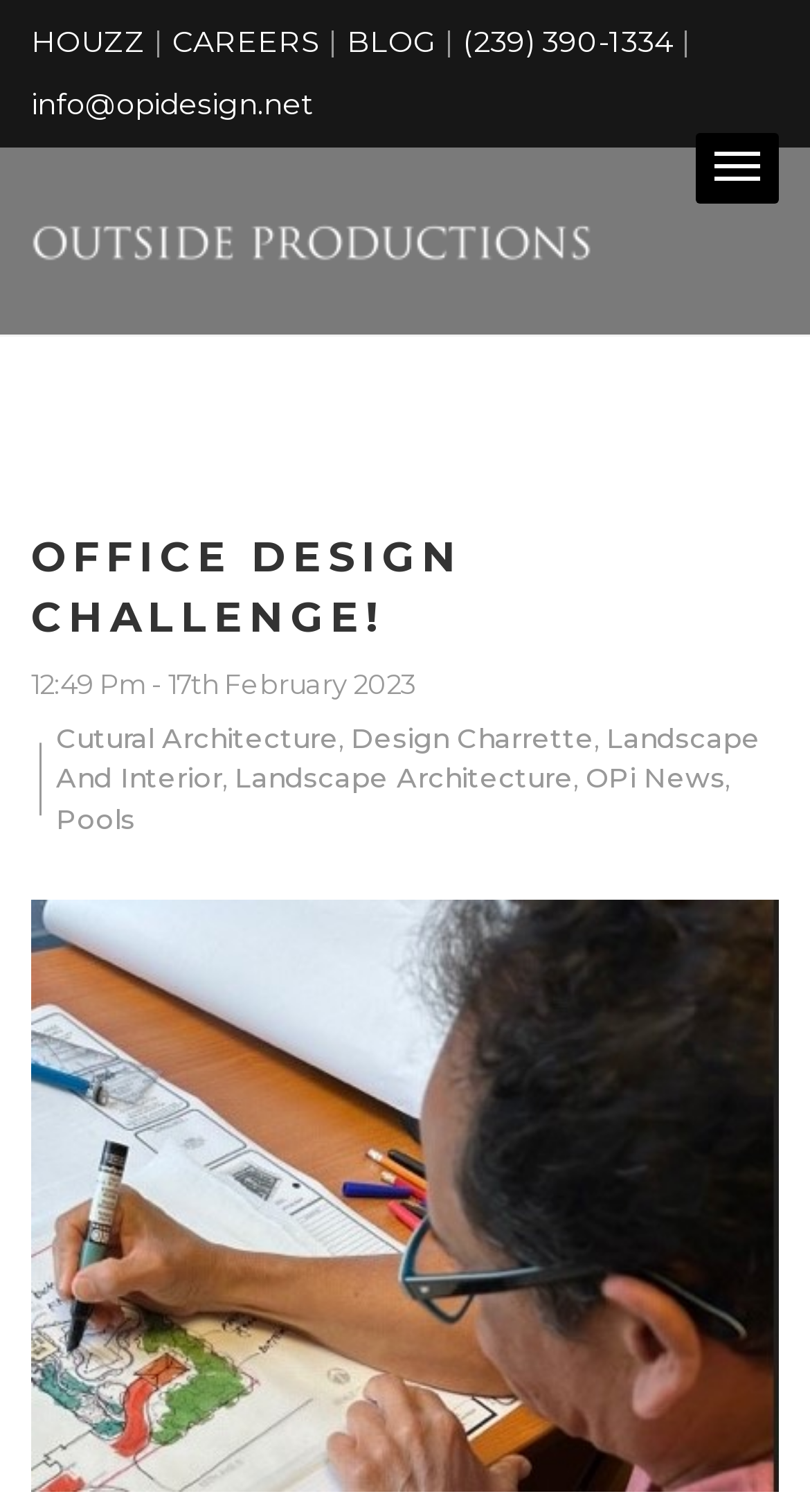Could you provide the bounding box coordinates for the portion of the screen to click to complete this instruction: "Check out the Design Charrette link"?

[0.433, 0.476, 0.733, 0.498]